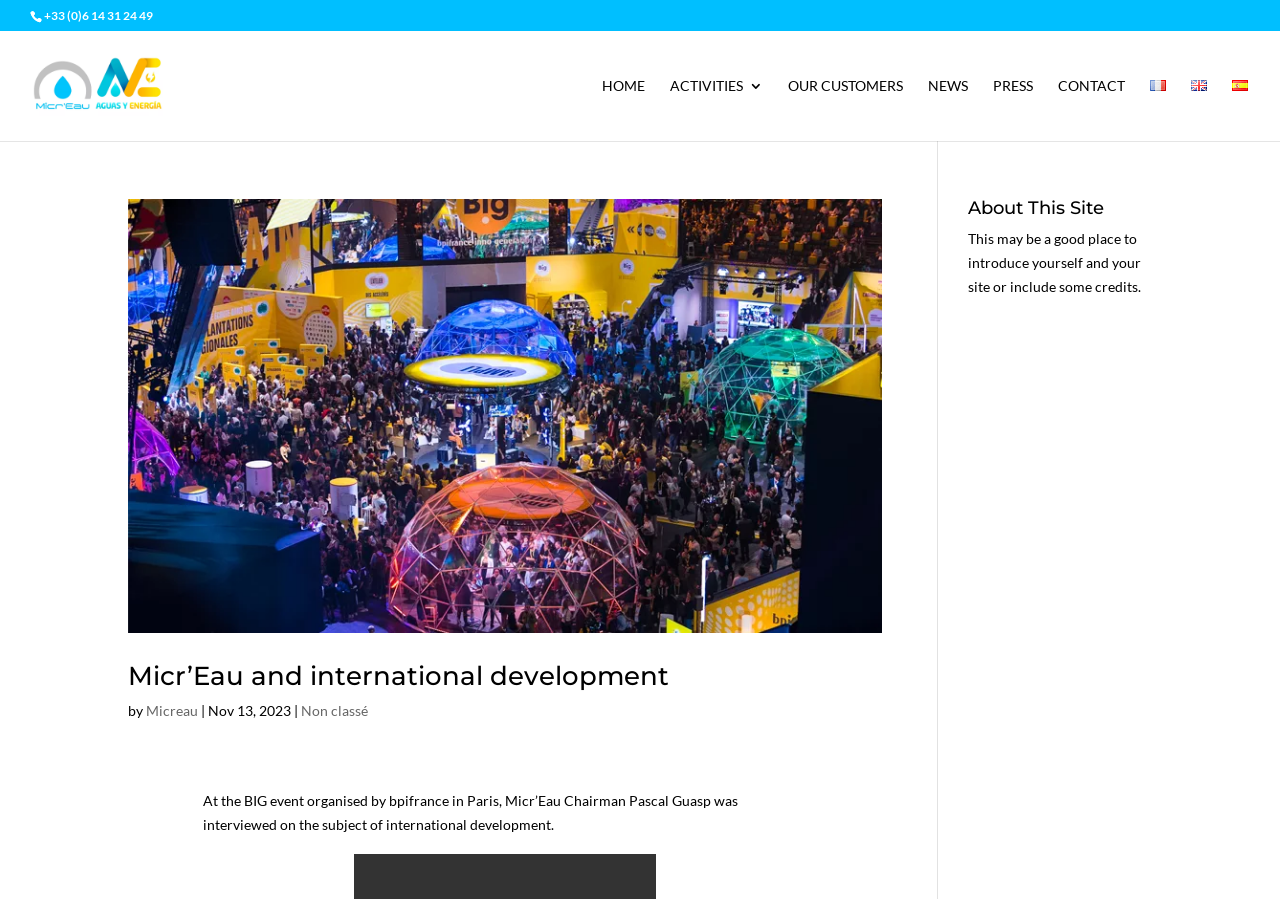What is the title of the article on the left?
Observe the image and answer the question with a one-word or short phrase response.

Micr’Eau and international development